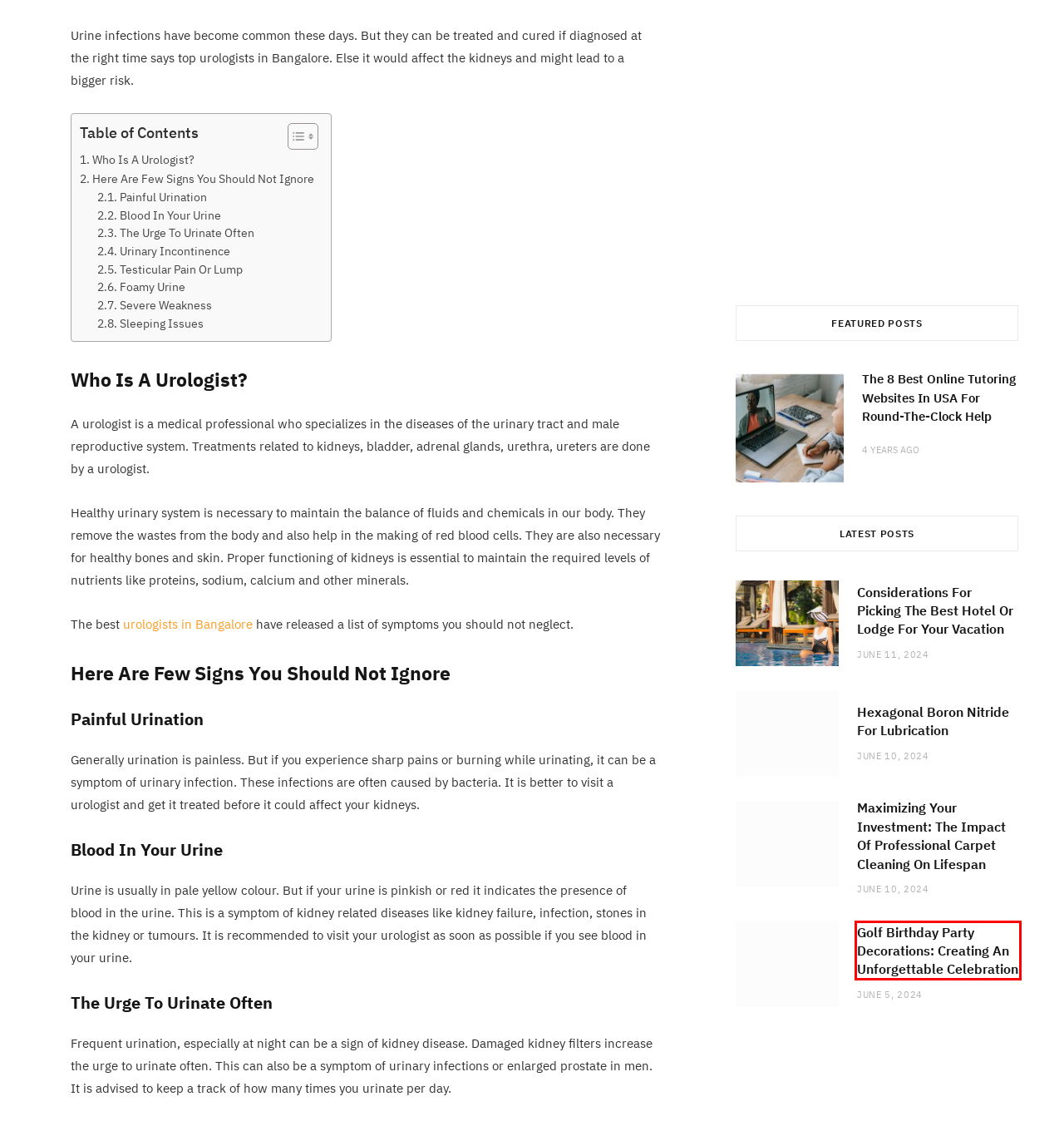Review the screenshot of a webpage that includes a red bounding box. Choose the most suitable webpage description that matches the new webpage after clicking the element within the red bounding box. Here are the candidates:
A. Considerations For Picking The Best Hotel Or Lodge For Your Vacation | Revoada
B. Disclaimer for Revoada | Revoada
C. The 8 Best Online Tutoring Websites In USA For Round-The-Clock Help | Revoada
D. Maximizing Your Investment: The Impact Of Professional Carpet Cleaning On Lifespan | Revoada
E. Revoada | Best Place For Trending Multi-Niche Blogs
F. Celebrate in Style with FunStarCraft Golf Party Decor! | Revoada
G. Hexagonal Boron Nitride For Lubrication | Revoada
H. Contact Us | Revoada

F